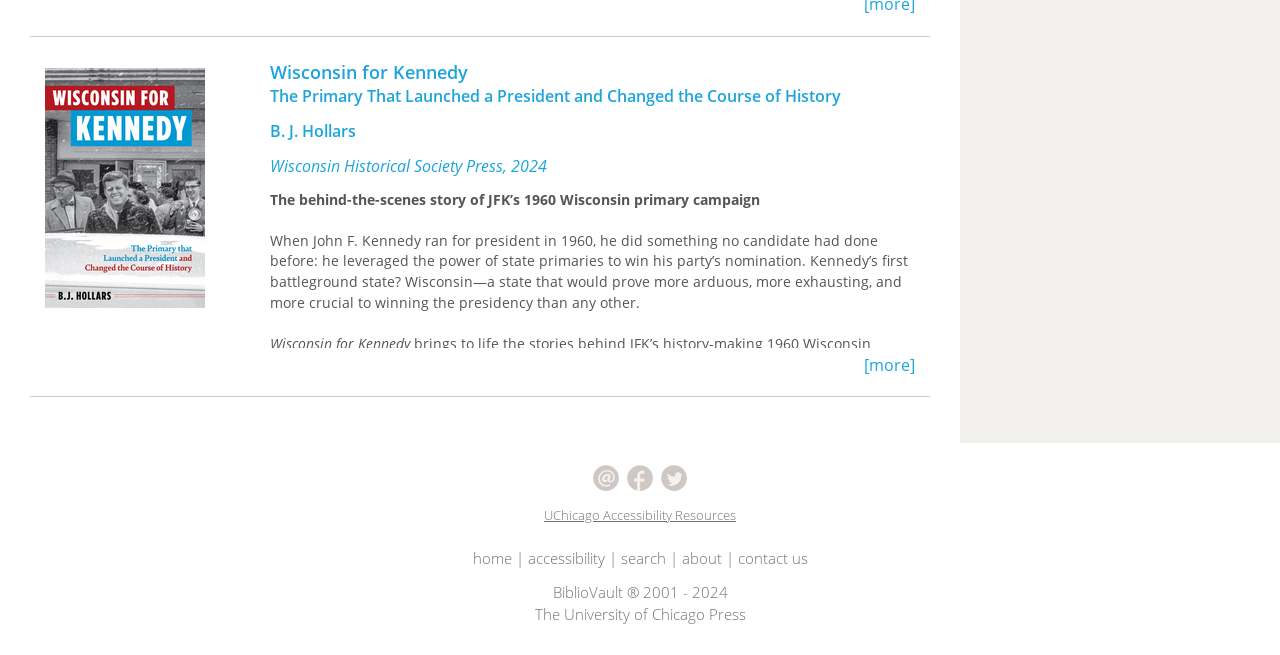Please specify the bounding box coordinates of the clickable section necessary to execute the following command: "View book details".

[0.012, 0.092, 0.738, 0.607]